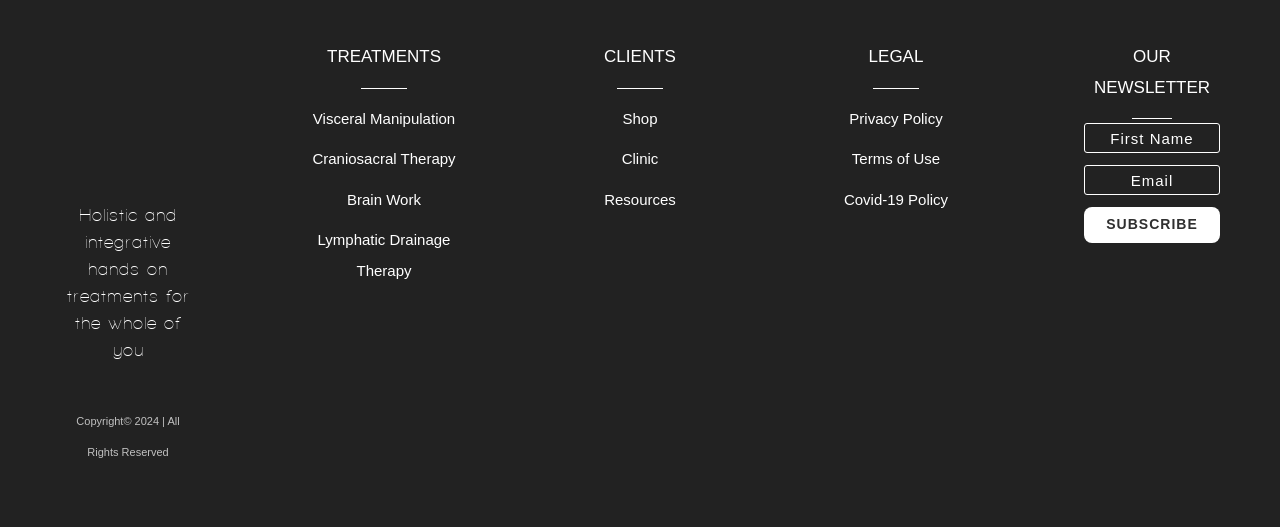Given the element description "Covid-19 Policy", identify the bounding box of the corresponding UI element.

[0.659, 0.362, 0.741, 0.394]